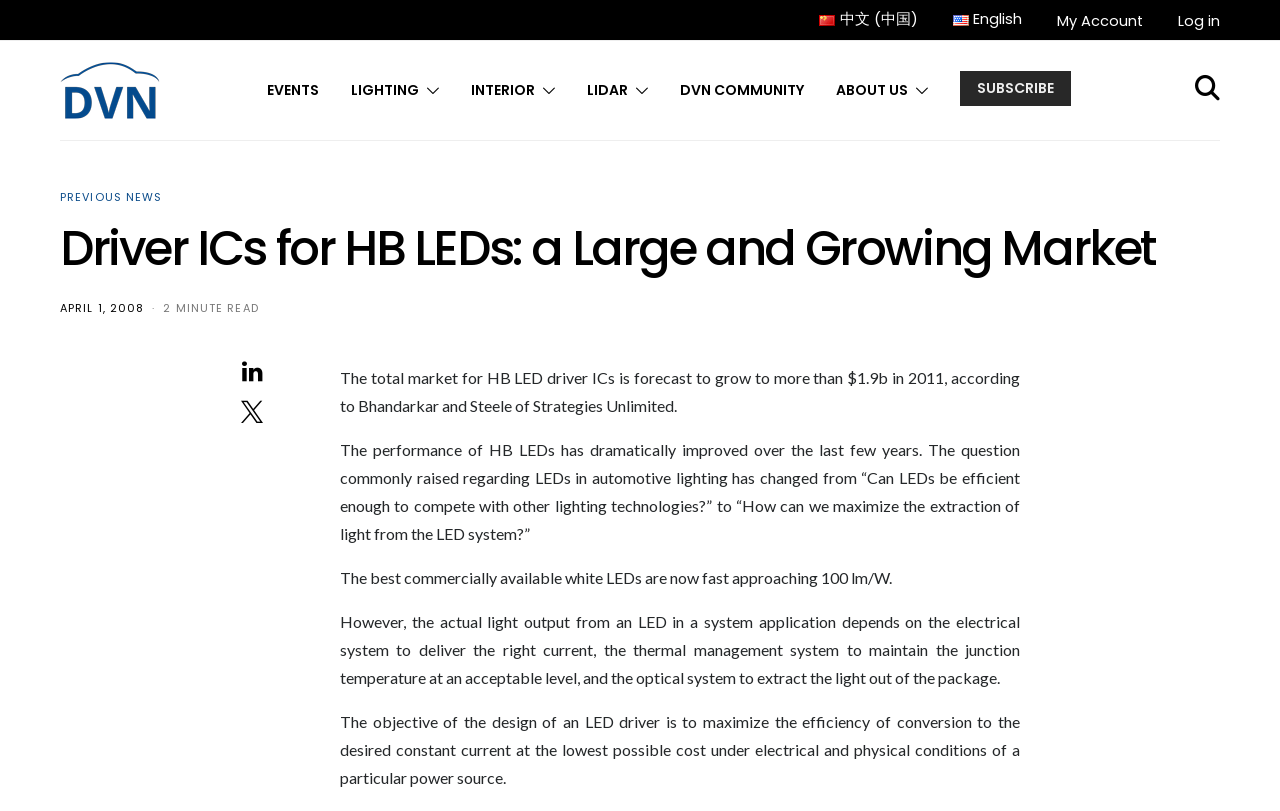What is the current efficiency of commercially available white LEDs? Using the information from the screenshot, answer with a single word or phrase.

100 lm/W